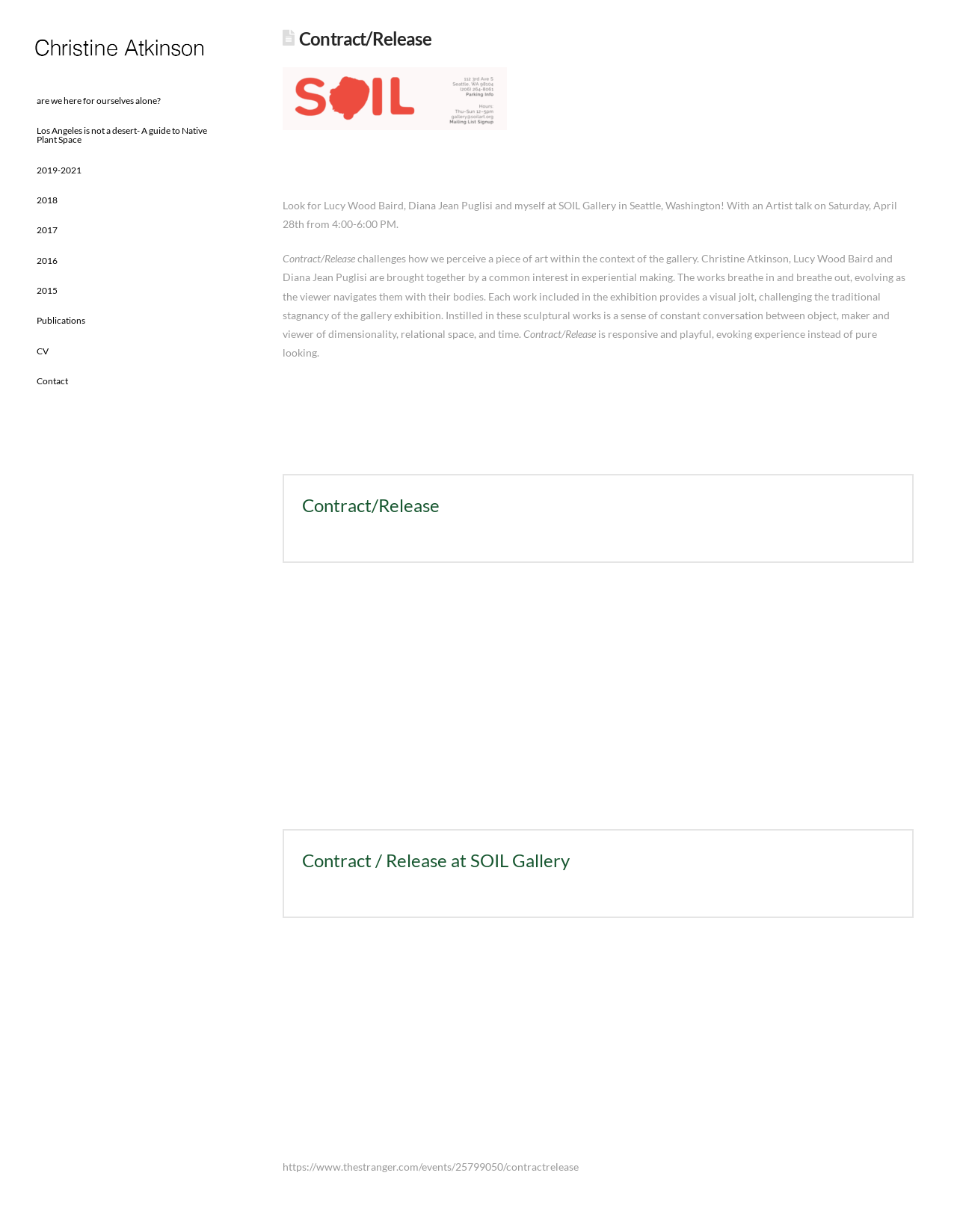What is the date of the artist talk?
Please use the image to provide a one-word or short phrase answer.

April 28th